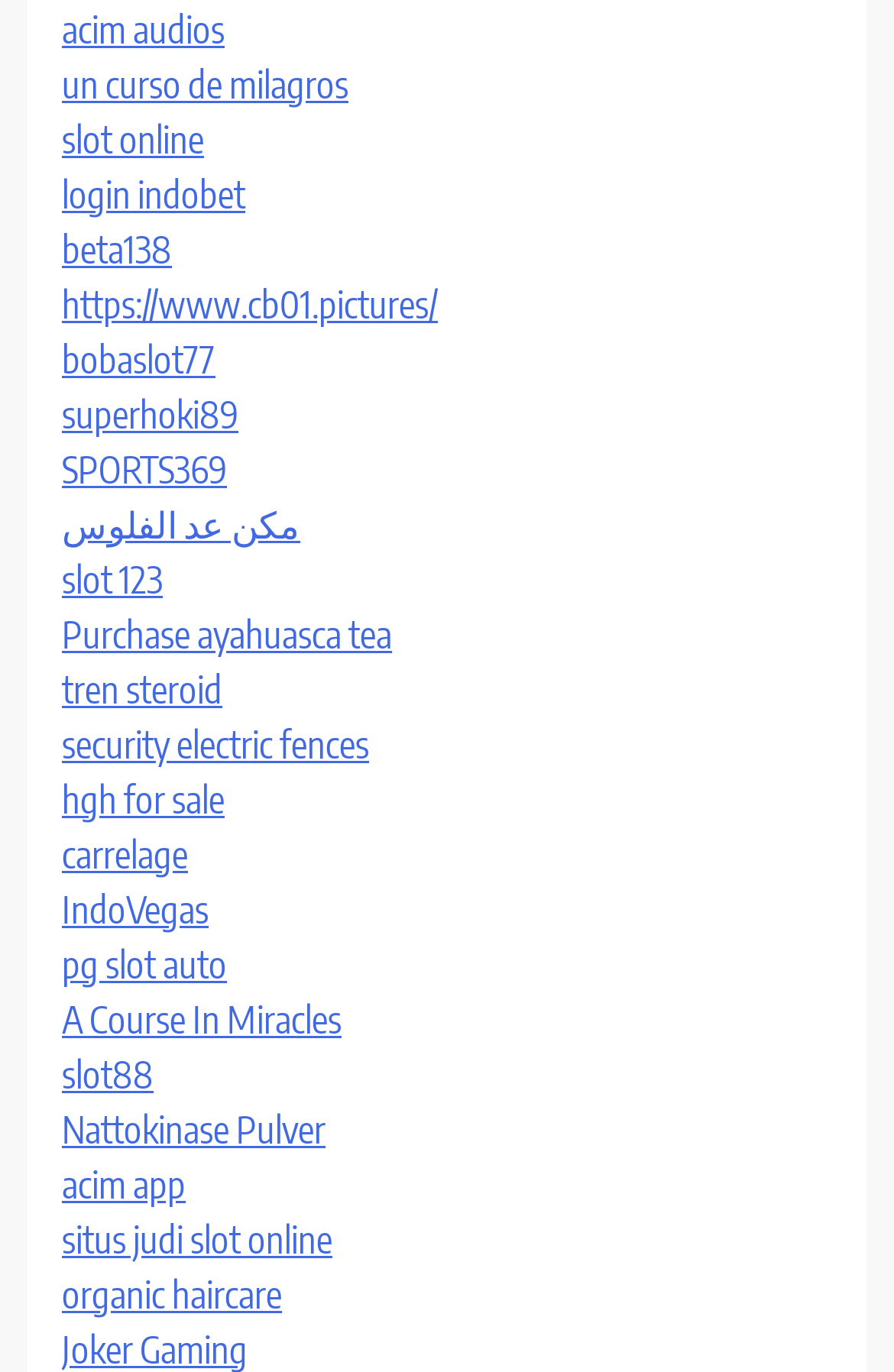Identify the bounding box for the UI element specified in this description: "beta138". The coordinates must be four float numbers between 0 and 1, formatted as [left, top, right, bottom].

[0.069, 0.165, 0.192, 0.198]